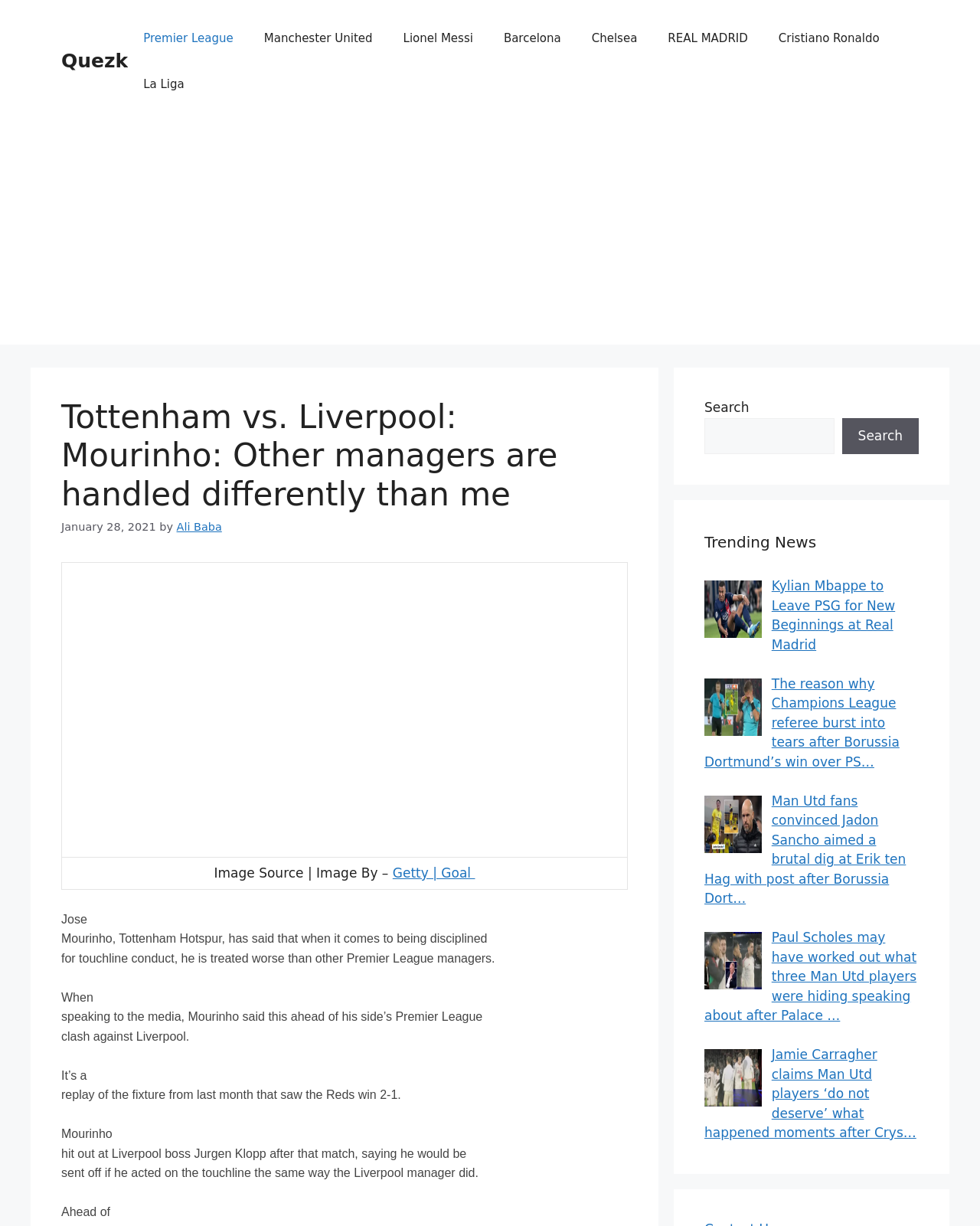Please locate the bounding box coordinates of the element that needs to be clicked to achieve the following instruction: "Search for something". The coordinates should be four float numbers between 0 and 1, i.e., [left, top, right, bottom].

[0.719, 0.341, 0.851, 0.37]